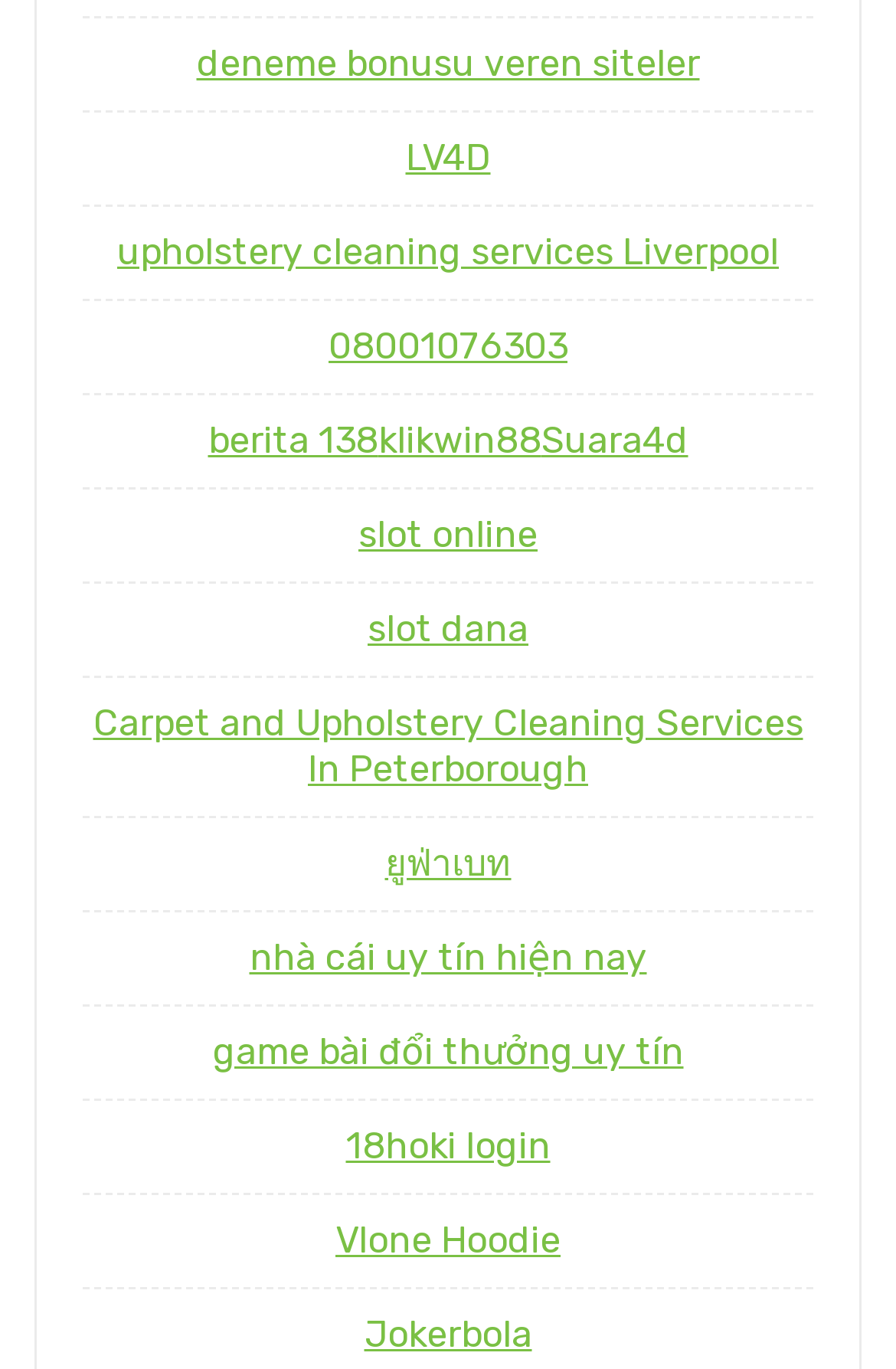What is the text of the second textbox?
Based on the screenshot, answer the question with a single word or phrase.

List text